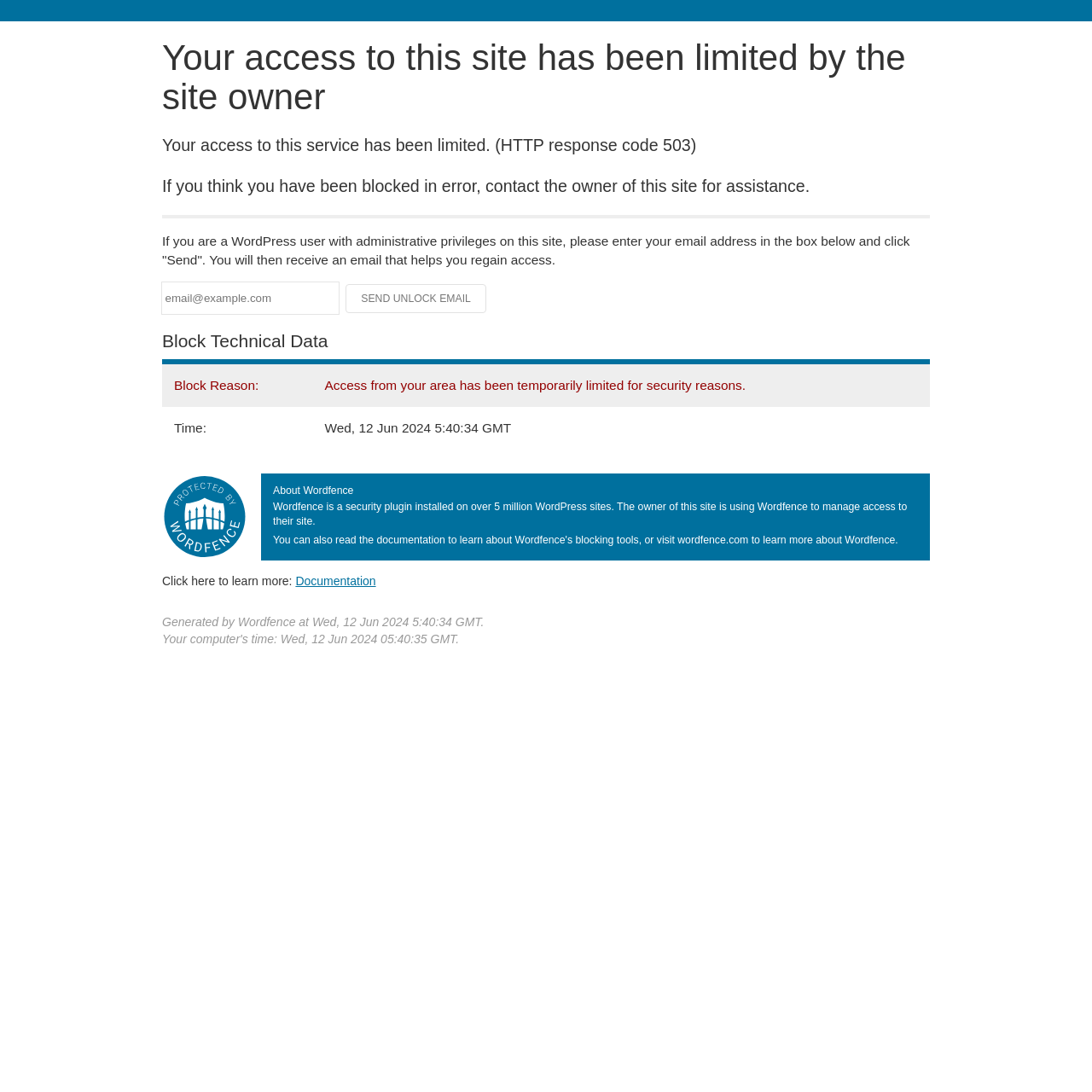Refer to the element description name="email" placeholder="email@example.com" and identify the corresponding bounding box in the screenshot. Format the coordinates as (top-left x, top-left y, bottom-right x, bottom-right y) with values in the range of 0 to 1.

[0.148, 0.259, 0.31, 0.287]